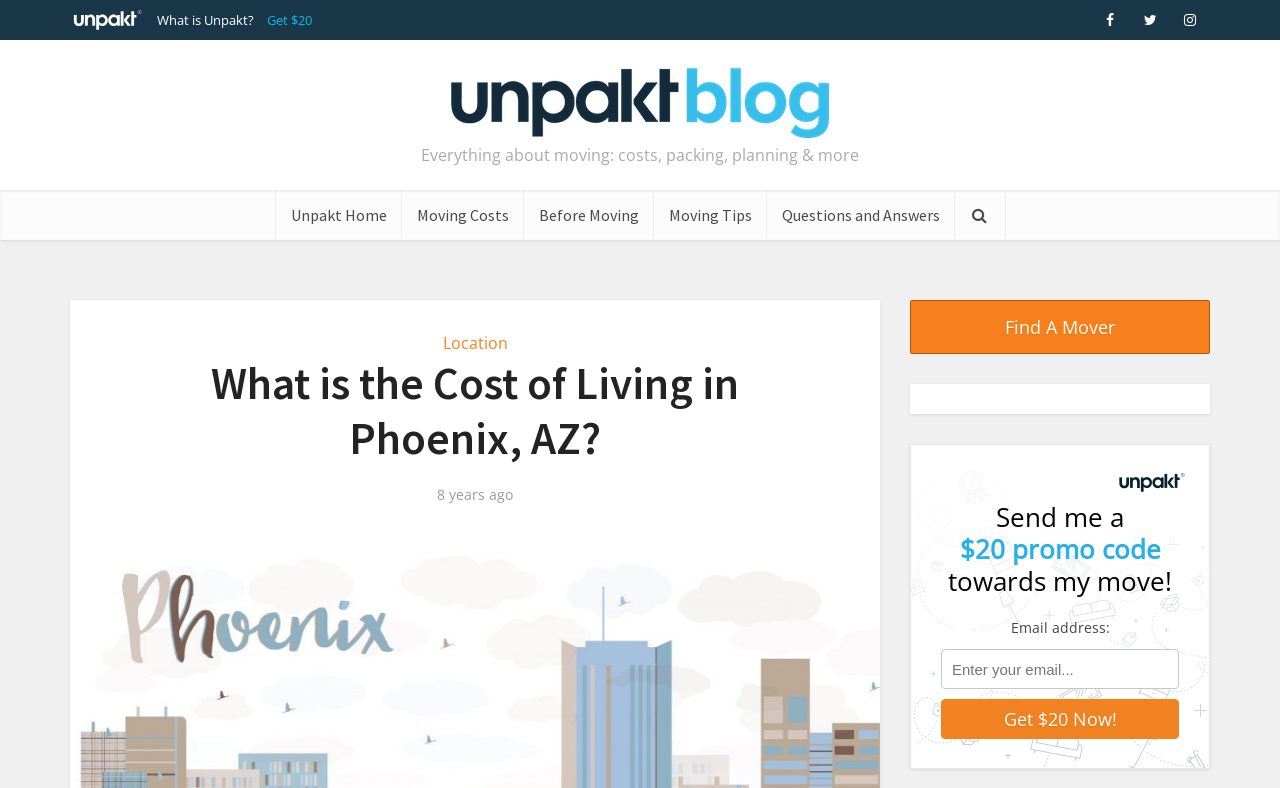Identify the bounding box for the UI element described as: "What is Unpakt?". Ensure the coordinates are four float numbers between 0 and 1, formatted as [left, top, right, bottom].

[0.123, 0.014, 0.198, 0.037]